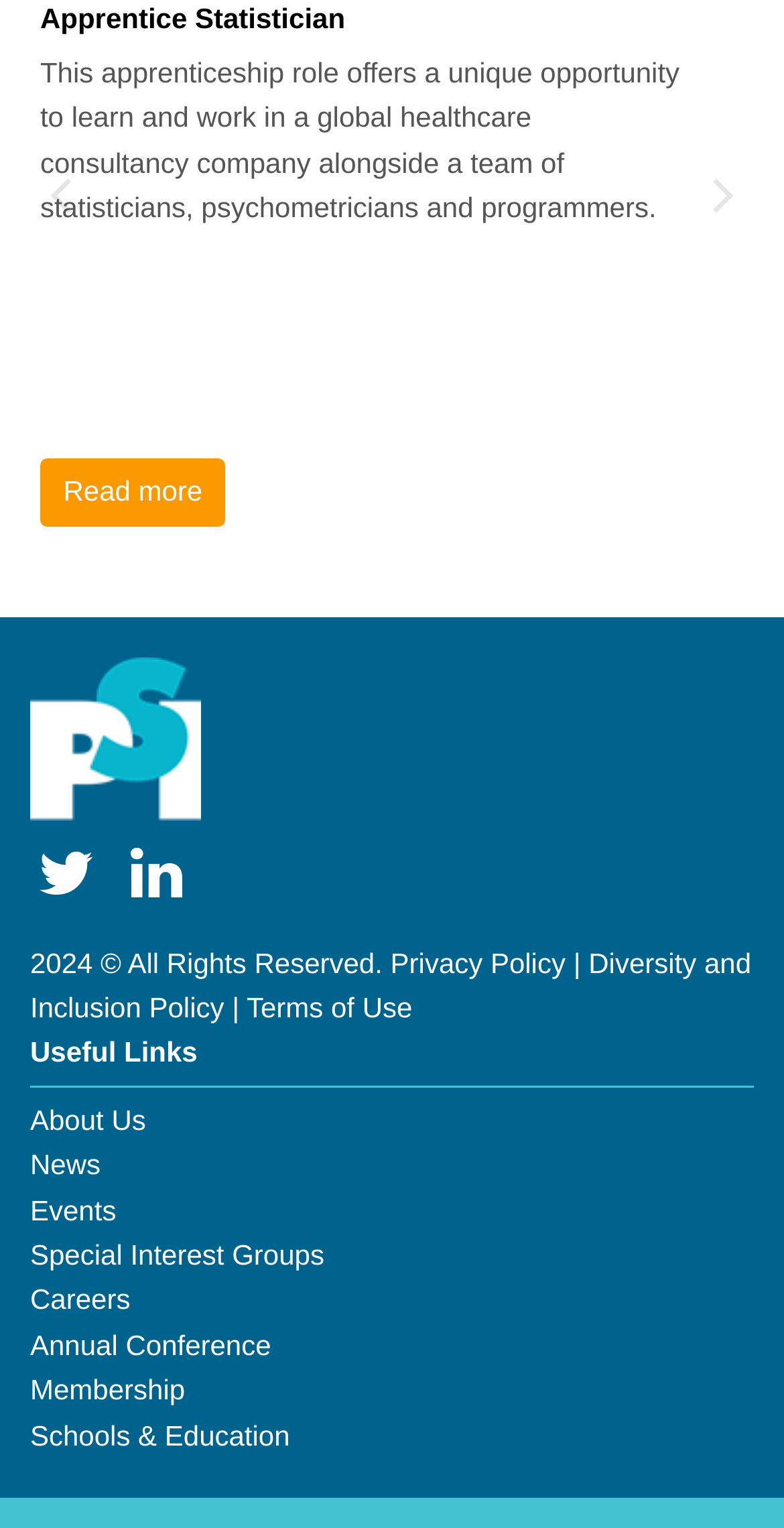What is the company name?
Please provide a detailed and thorough answer to the question.

The company name is PSI, which can be found in the image element at the top of the webpage.